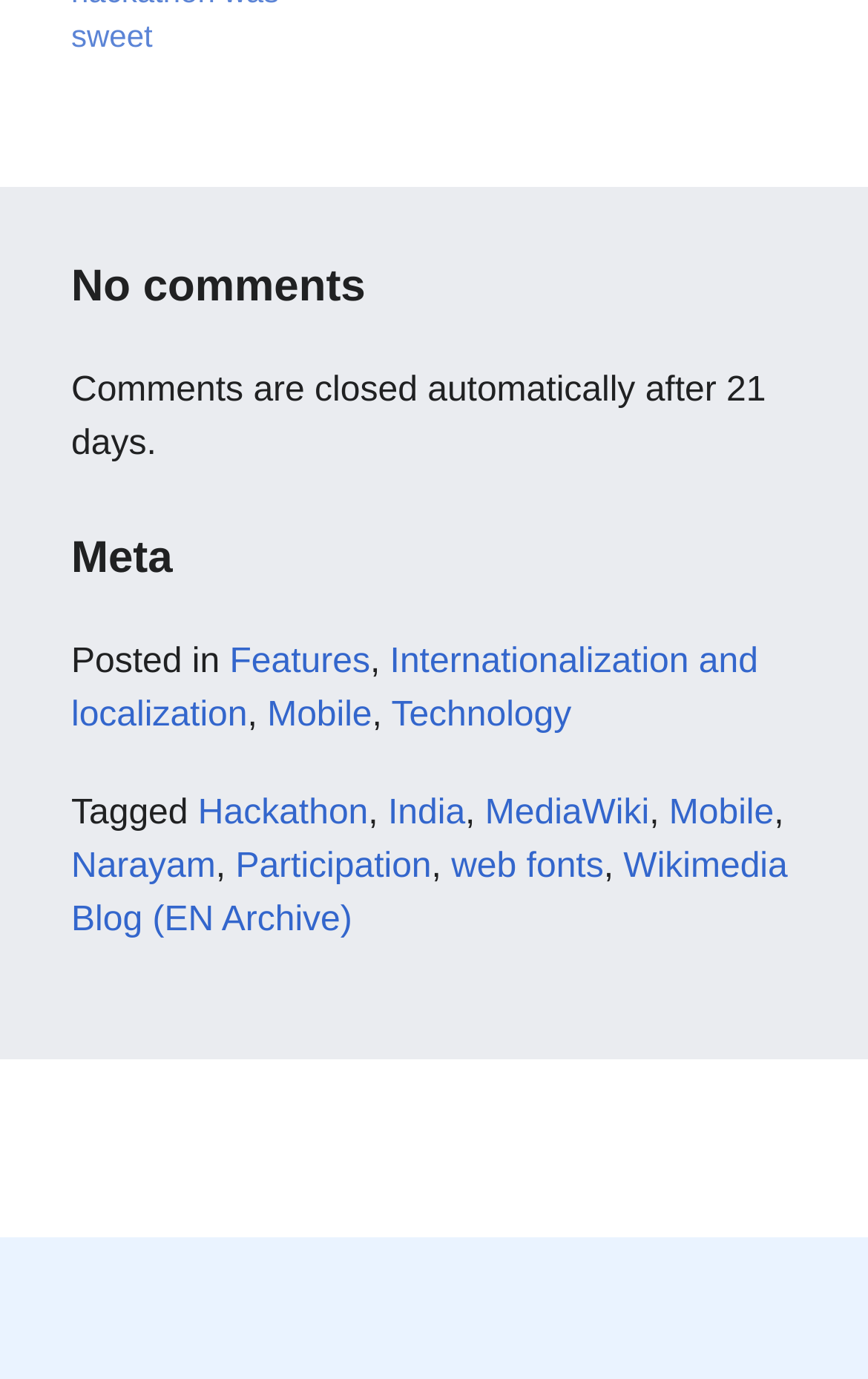Find the bounding box coordinates for the HTML element described in this sentence: "web fonts". Provide the coordinates as four float numbers between 0 and 1, in the format [left, top, right, bottom].

[0.52, 0.615, 0.695, 0.642]